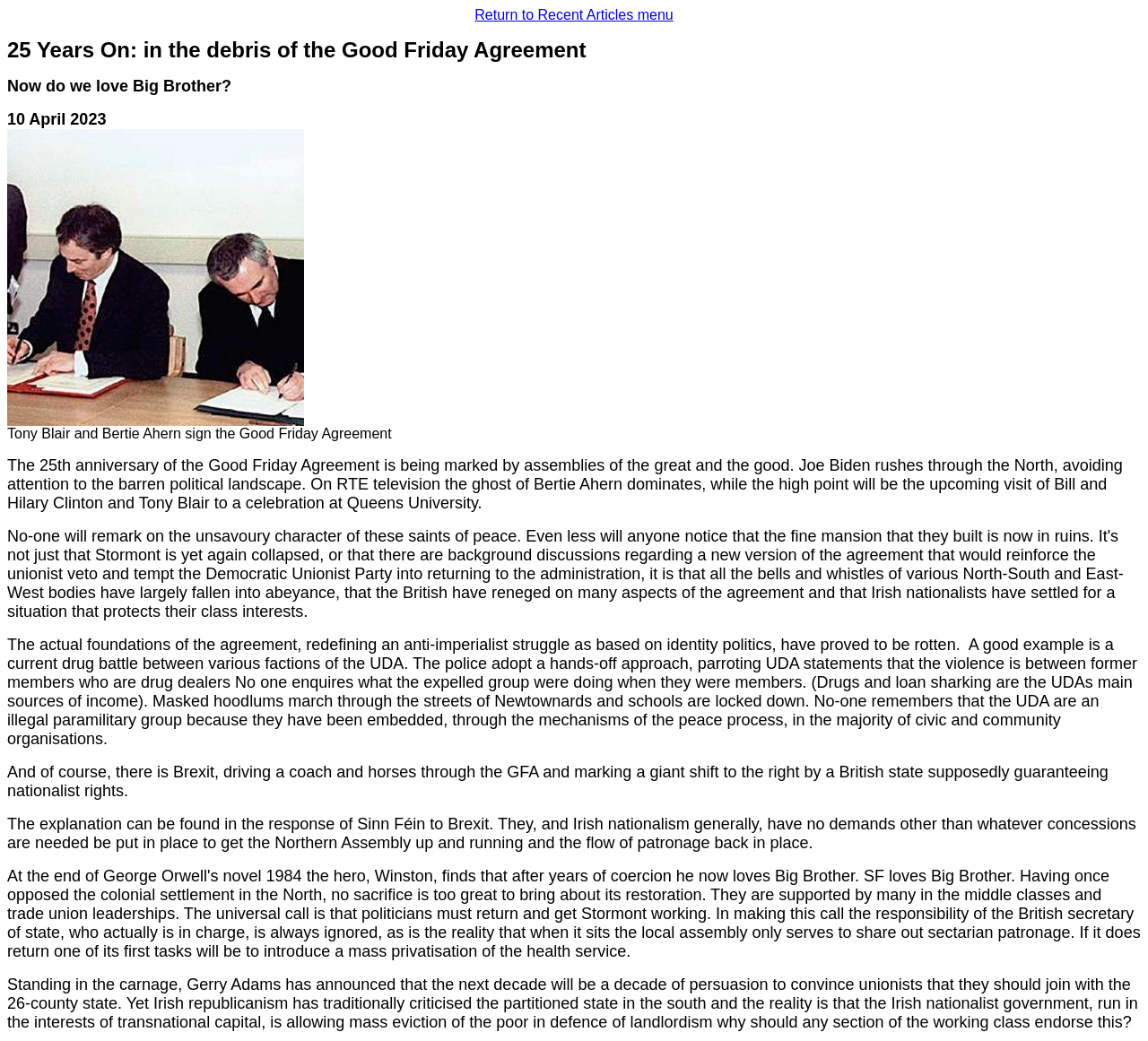What is Gerry Adams' goal for the next decade?
Please provide a comprehensive answer based on the contents of the image.

I found the text 'Gerry Adams has announced that the next decade will be a decade of persuasion to convince unionists that they should join with the 26-county state' in the StaticText element with bounding box coordinates [0.006, 0.937, 0.991, 0.991], which suggests that Gerry Adams' goal is to persuade unionists to join the 26-county state.